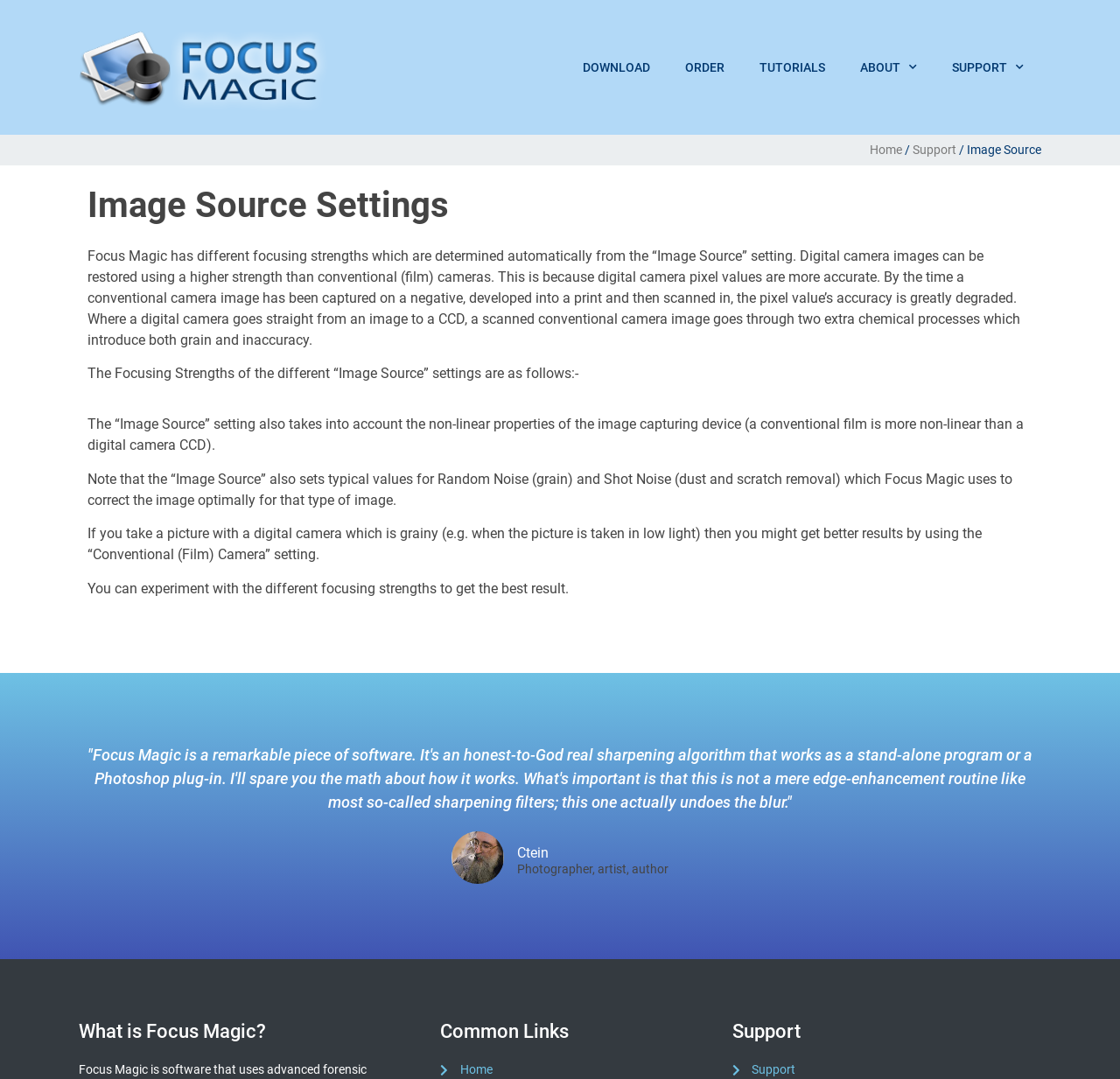Please reply with a single word or brief phrase to the question: 
What is the purpose of the 'Image Source' setting?

To correct image optimally